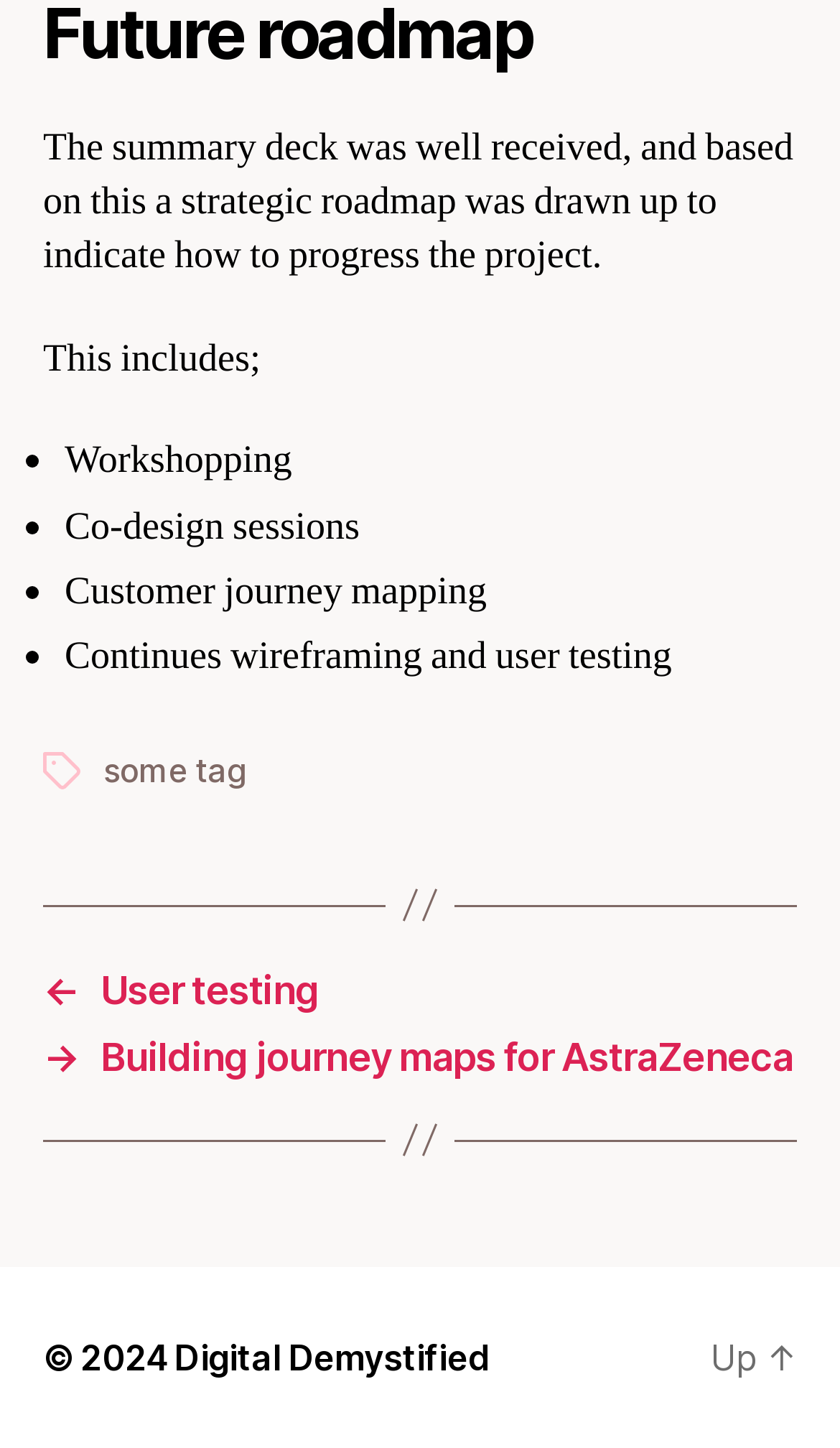Give the bounding box coordinates for the element described by: "← User testing".

[0.051, 0.668, 0.949, 0.699]